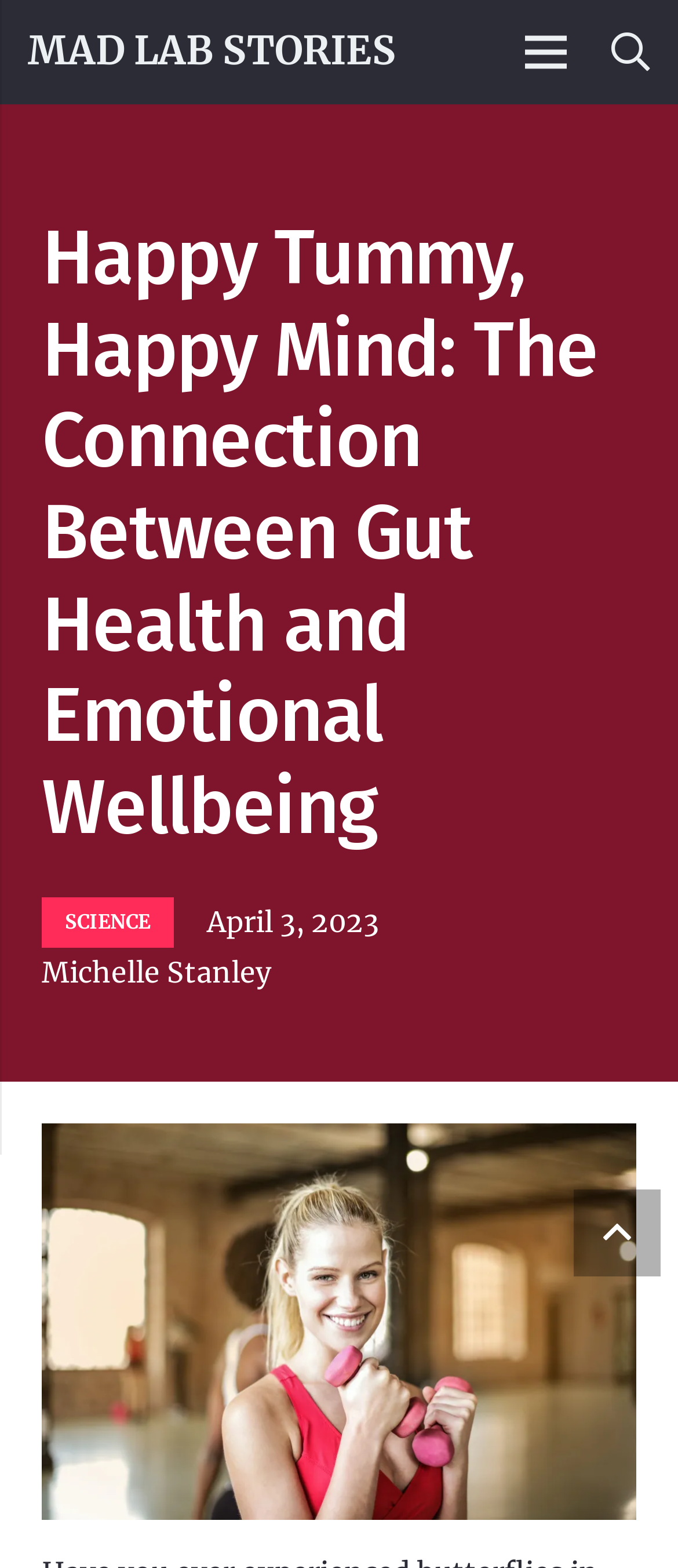What is the purpose of the link at the bottom?
Provide a short answer using one word or a brief phrase based on the image.

Back to top